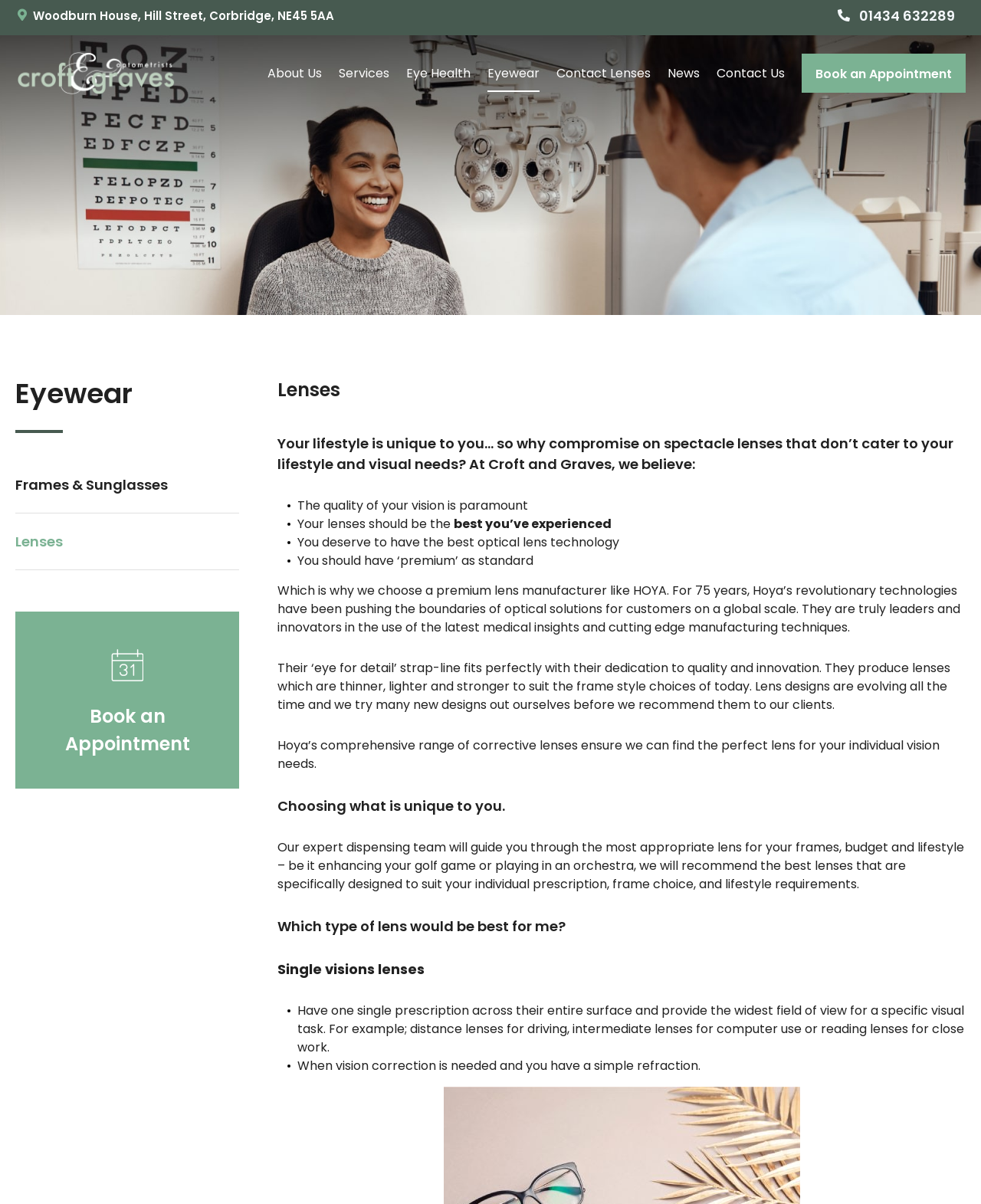Please mark the clickable region by giving the bounding box coordinates needed to complete this instruction: "Call the phone number".

[0.854, 0.003, 0.973, 0.021]